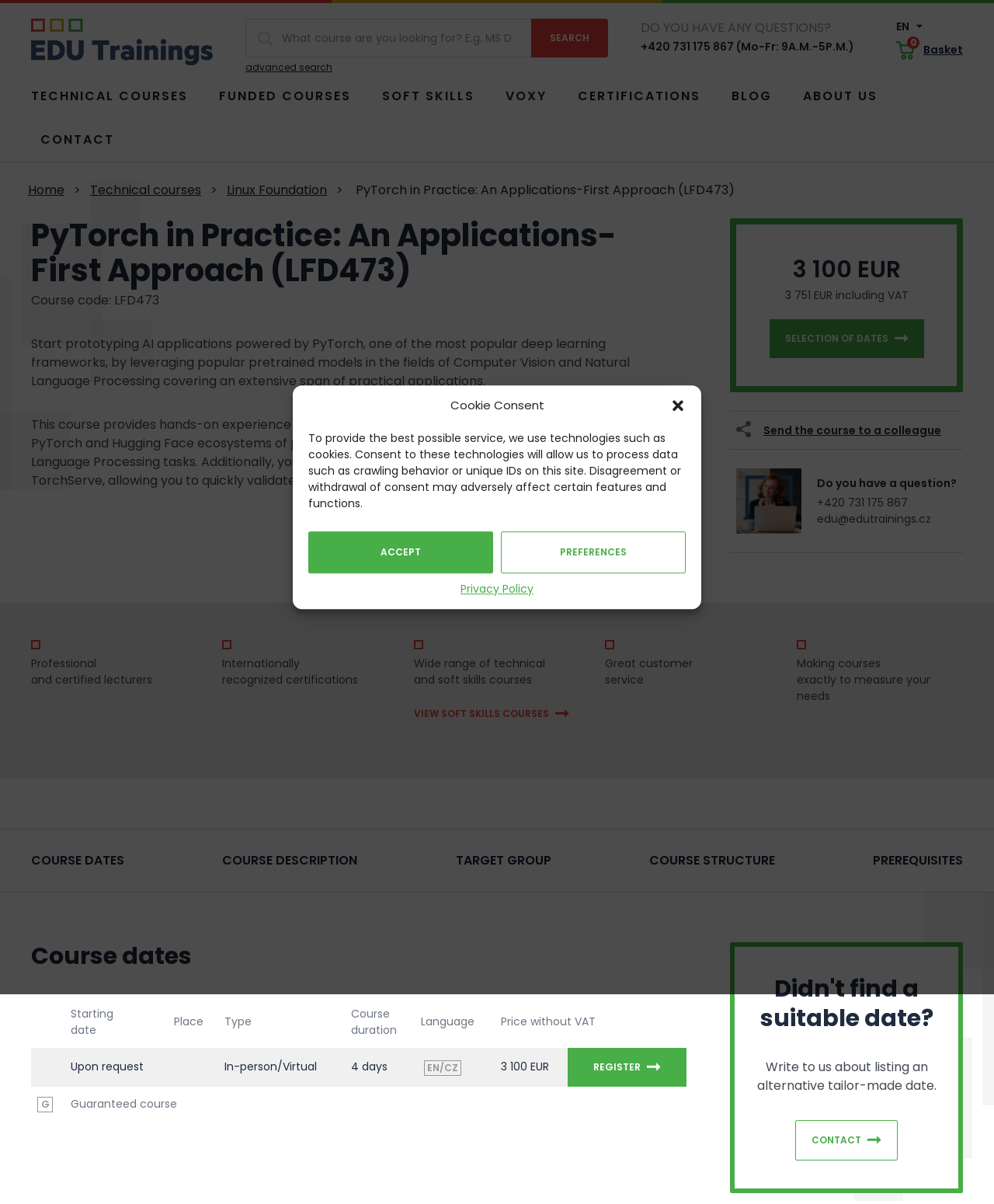Find the bounding box coordinates for the area that must be clicked to perform this action: "View technical courses".

[0.031, 0.062, 0.198, 0.098]